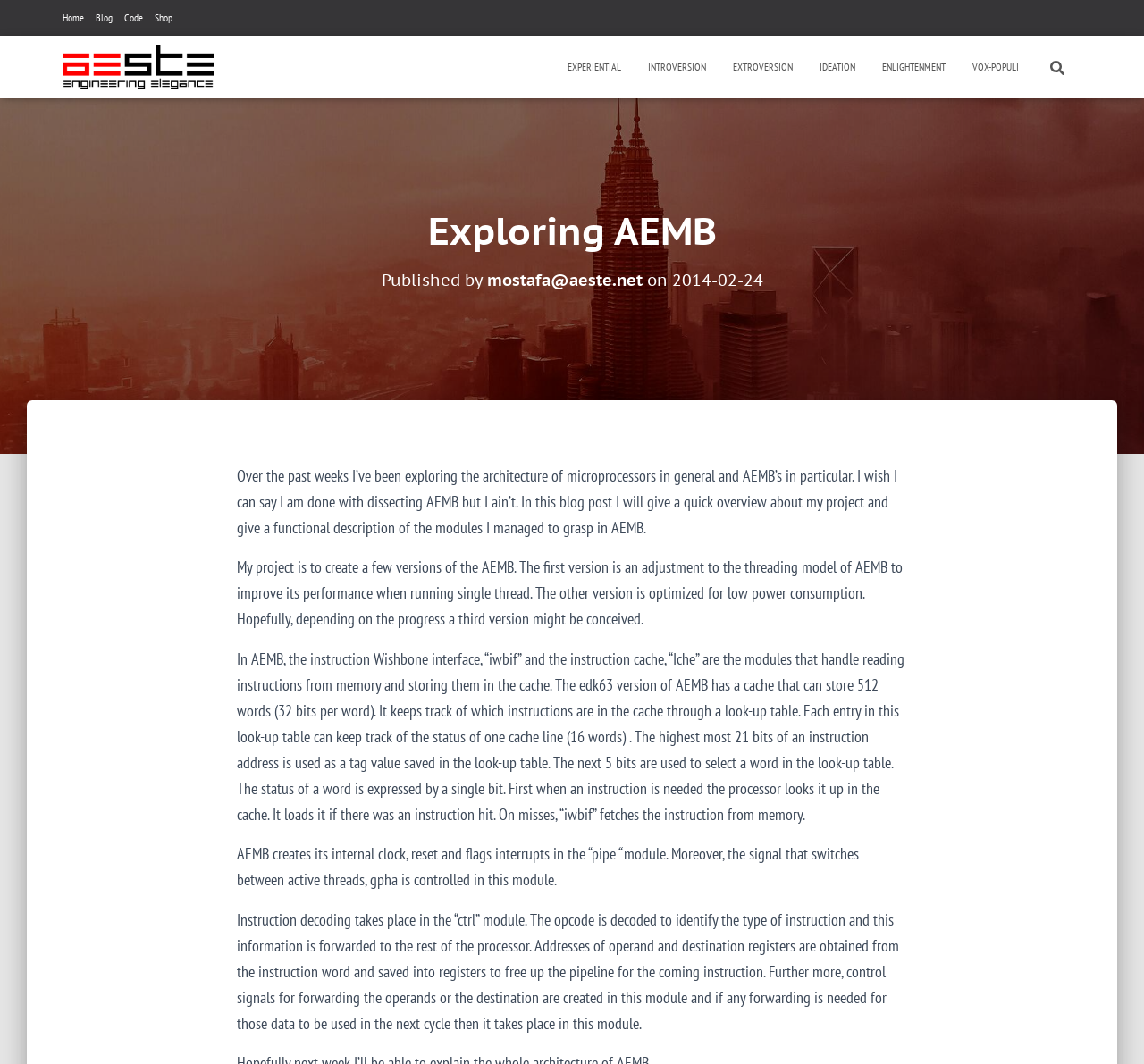Locate the bounding box coordinates of the item that should be clicked to fulfill the instruction: "Check the 'Code' section".

[0.109, 0.0, 0.125, 0.034]